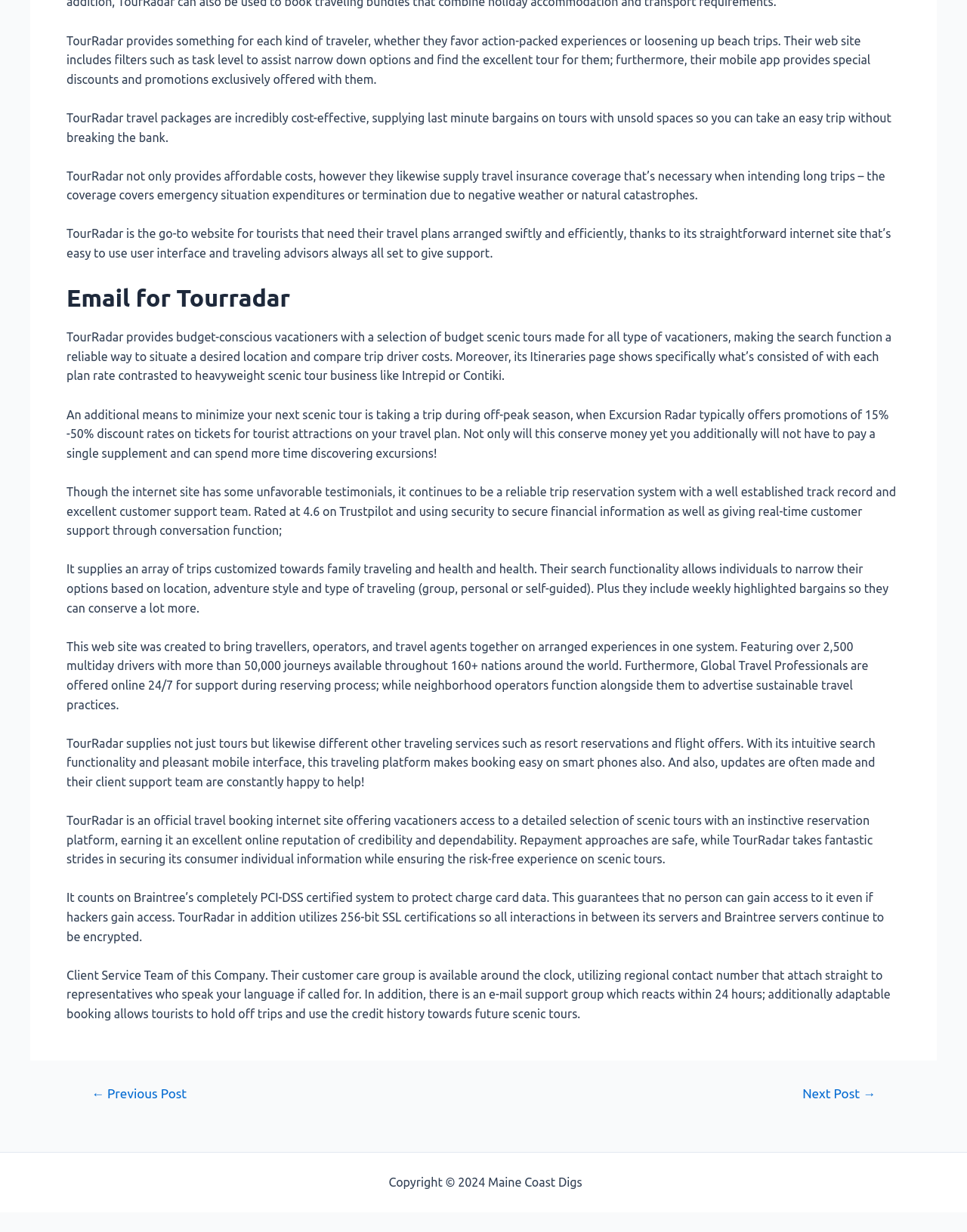What kind of customer support does TourRadar offer?
Look at the image and construct a detailed response to the question.

According to the webpage, TourRadar offers 24/7 customer support through local contact numbers that connect directly to representatives who speak the user's language. The website also provides an email support team that responds within 24 hours, as well as flexible booking options that allow tourists to hold off trips and use credits towards future tours.